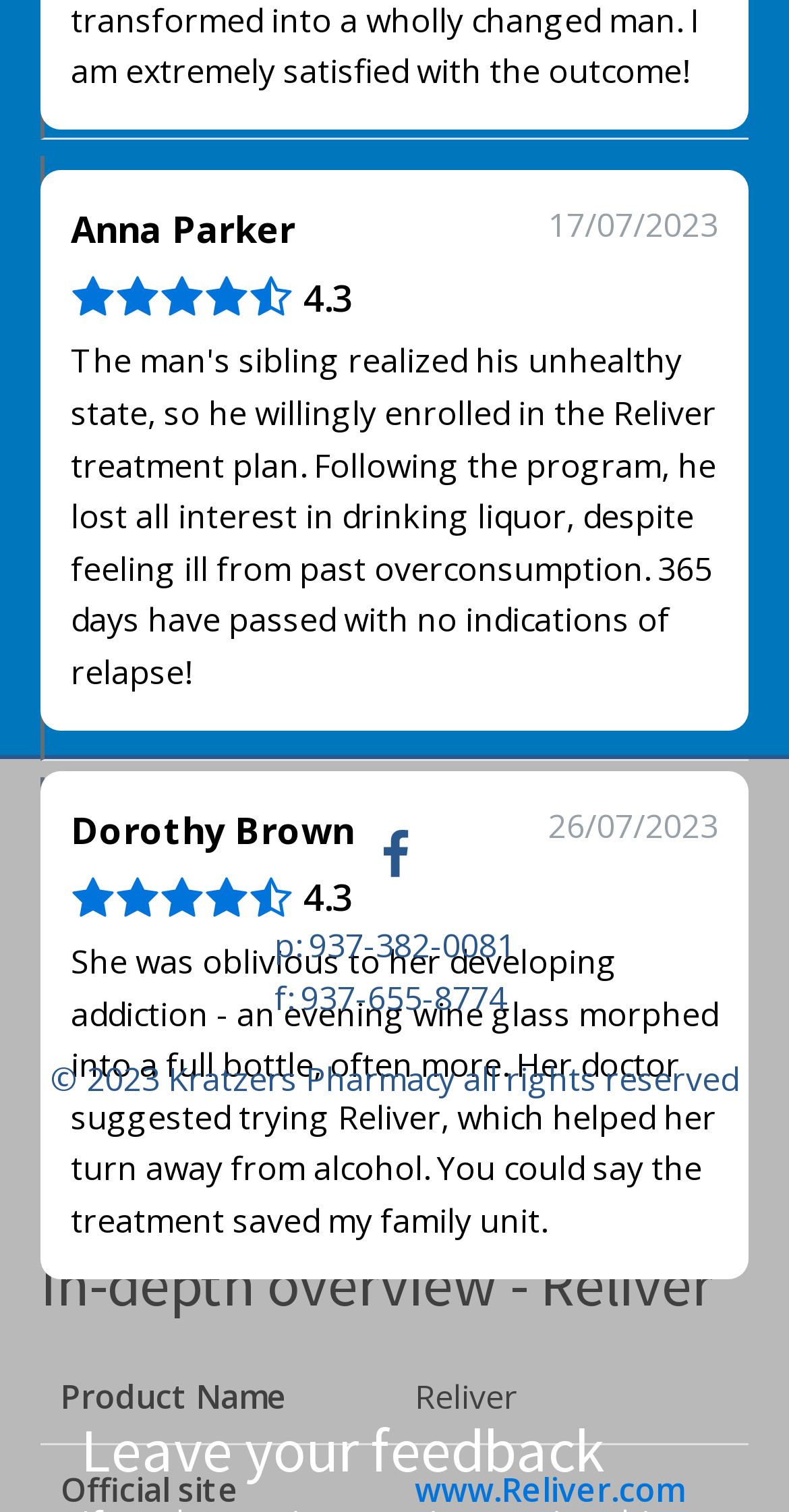Refer to the screenshot and answer the following question in detail:
What is the date of Dorothy Brown's review?

The date of Dorothy Brown's review is mentioned as '26/07/2023' in the static text element below her name.